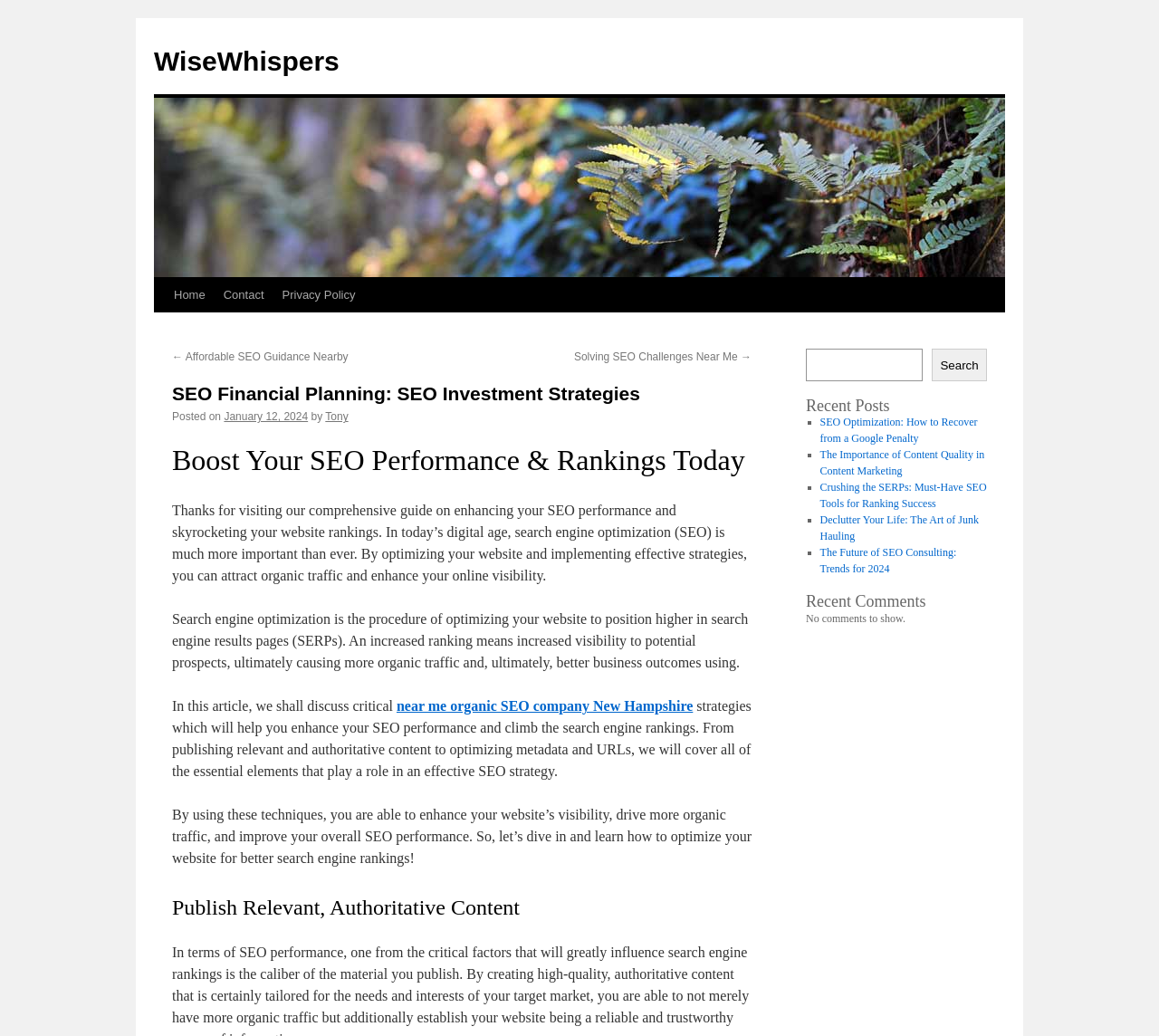Please identify the coordinates of the bounding box for the clickable region that will accomplish this instruction: "Search for something".

[0.695, 0.337, 0.796, 0.368]